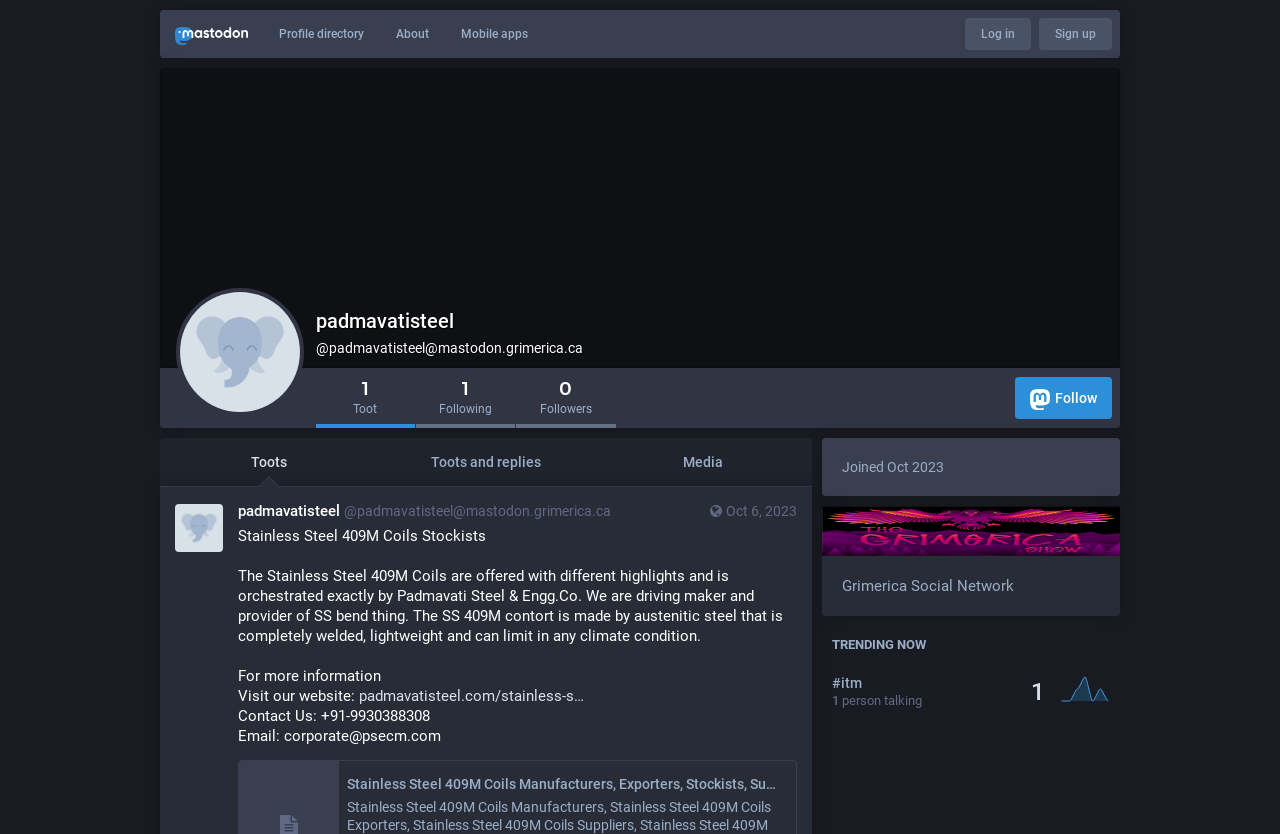Please identify the bounding box coordinates of the clickable region that I should interact with to perform the following instruction: "Read the message from the chair". The coordinates should be expressed as four float numbers between 0 and 1, i.e., [left, top, right, bottom].

None